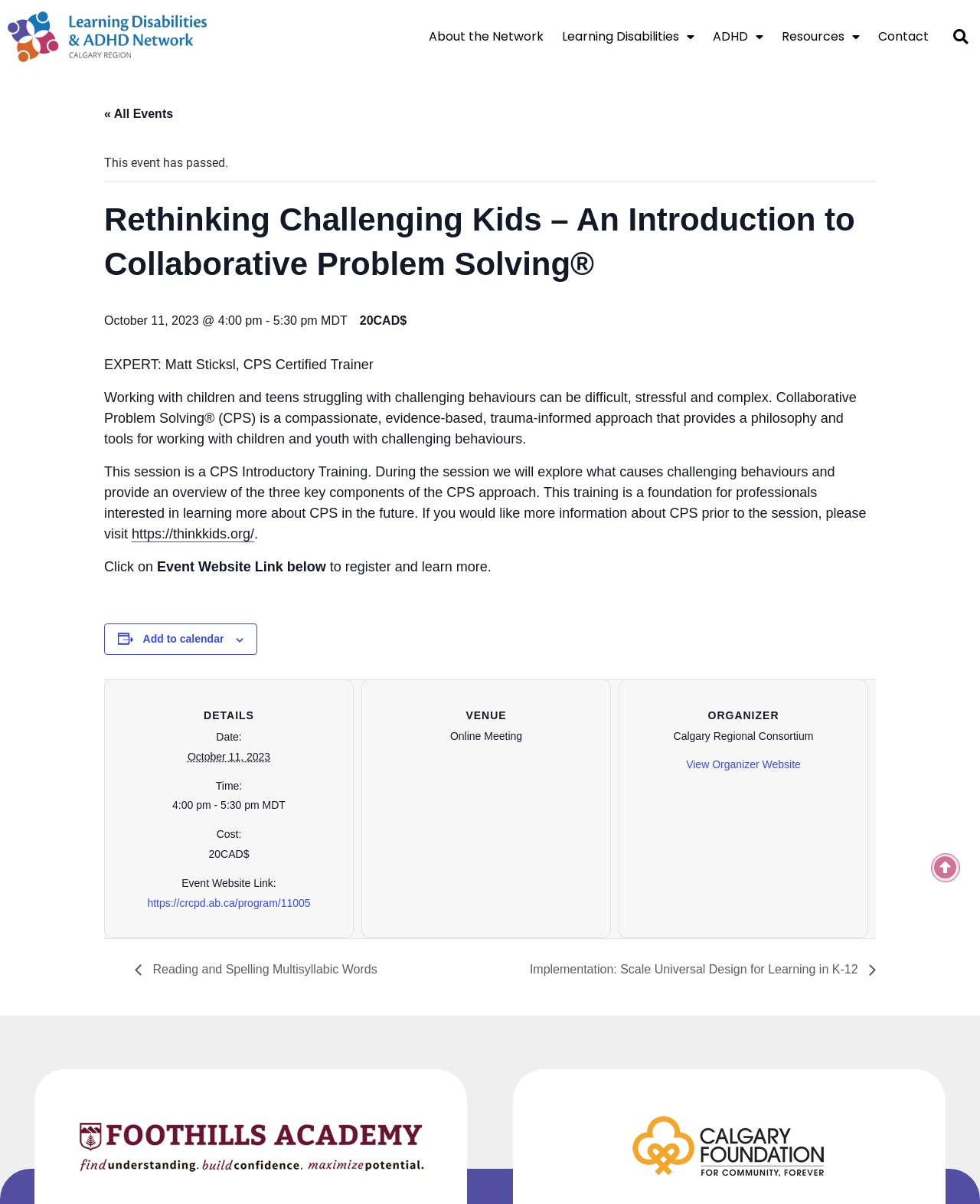Provide the bounding box for the UI element matching this description: "Contact".

[0.887, 0.02, 0.957, 0.041]